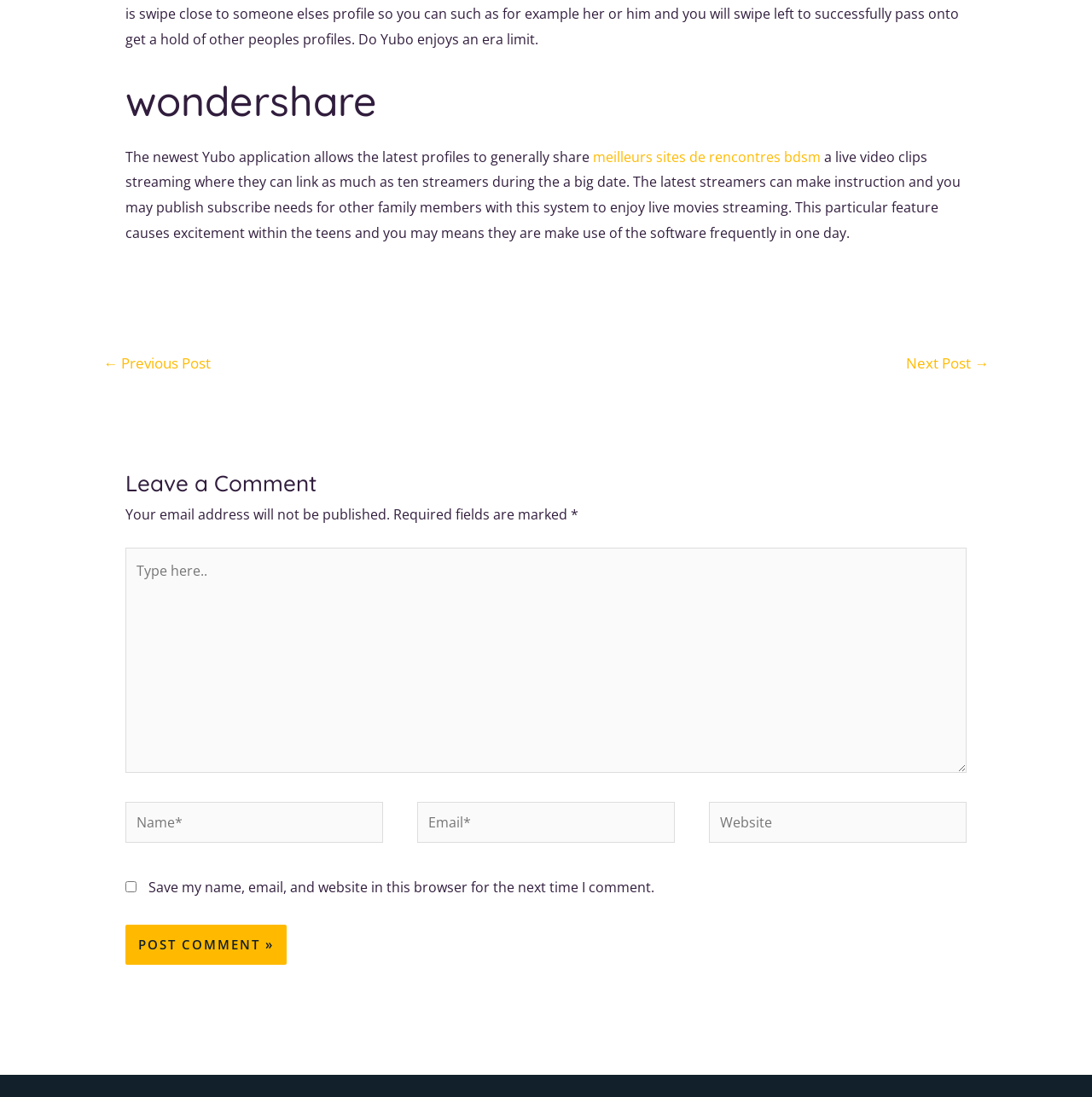What is the name of the application mentioned?
Please answer the question as detailed as possible based on the image.

The webpage mentions the newest Yubo application, which allows users to share live video clips streaming and link up to ten streamers at a time.